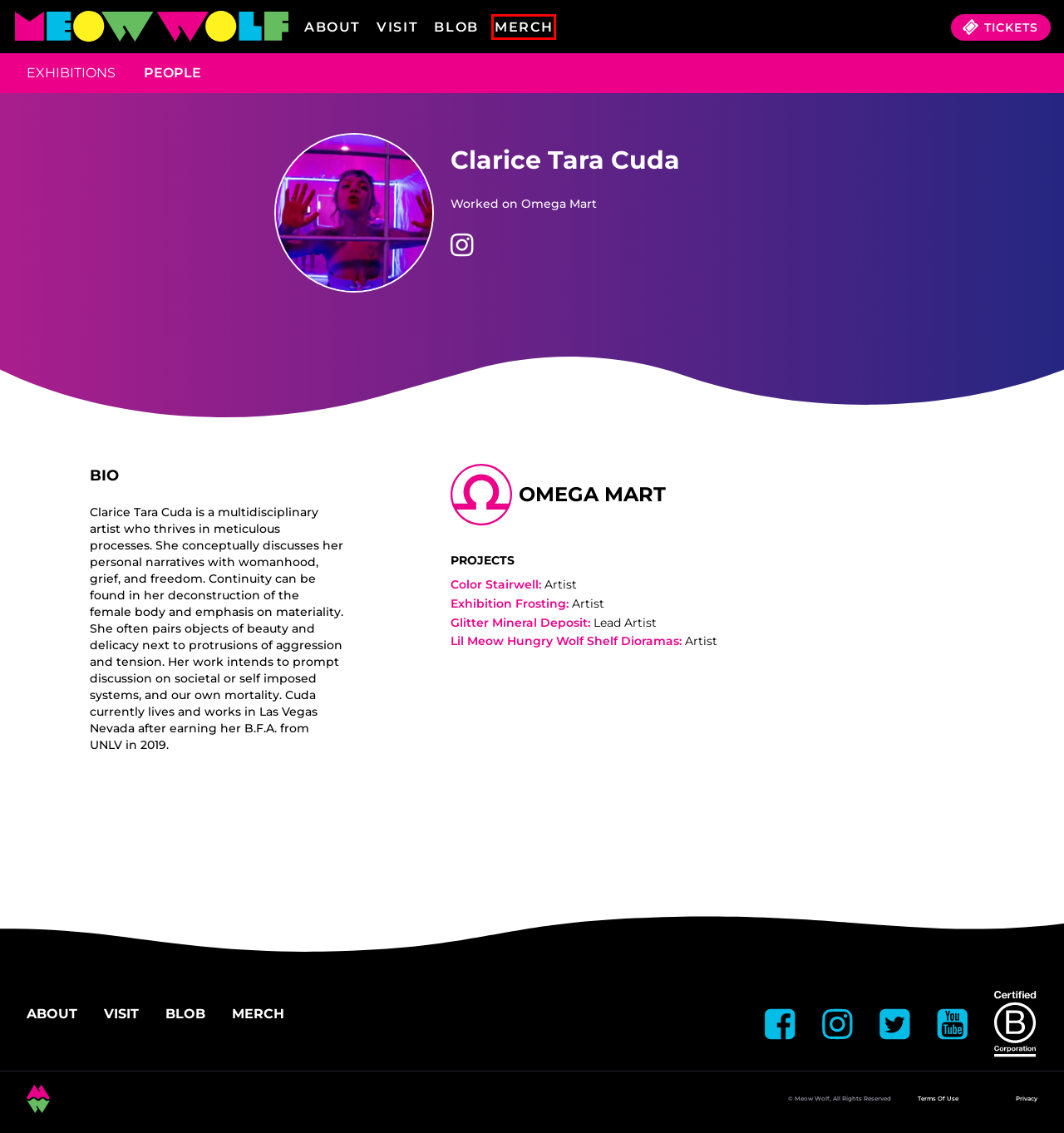Observe the provided screenshot of a webpage that has a red rectangle bounding box. Determine the webpage description that best matches the new webpage after clicking the element inside the red bounding box. Here are the candidates:
A. Meow Wolf | BLOB
B. Terms of Use | Meow Wolf
C. Privacy Policy | Meow Wolf
D. Meow Wolf | Immersive Art Experiences & Interactive Exhibits
E. Get Meow Wolf Tickets: Las Vegas, Santa Fe, Denver
F. Shop Meow Wolf
G. About | Meow Wolf
H. Interactive Art Museums | Meow Wolf Locations

F